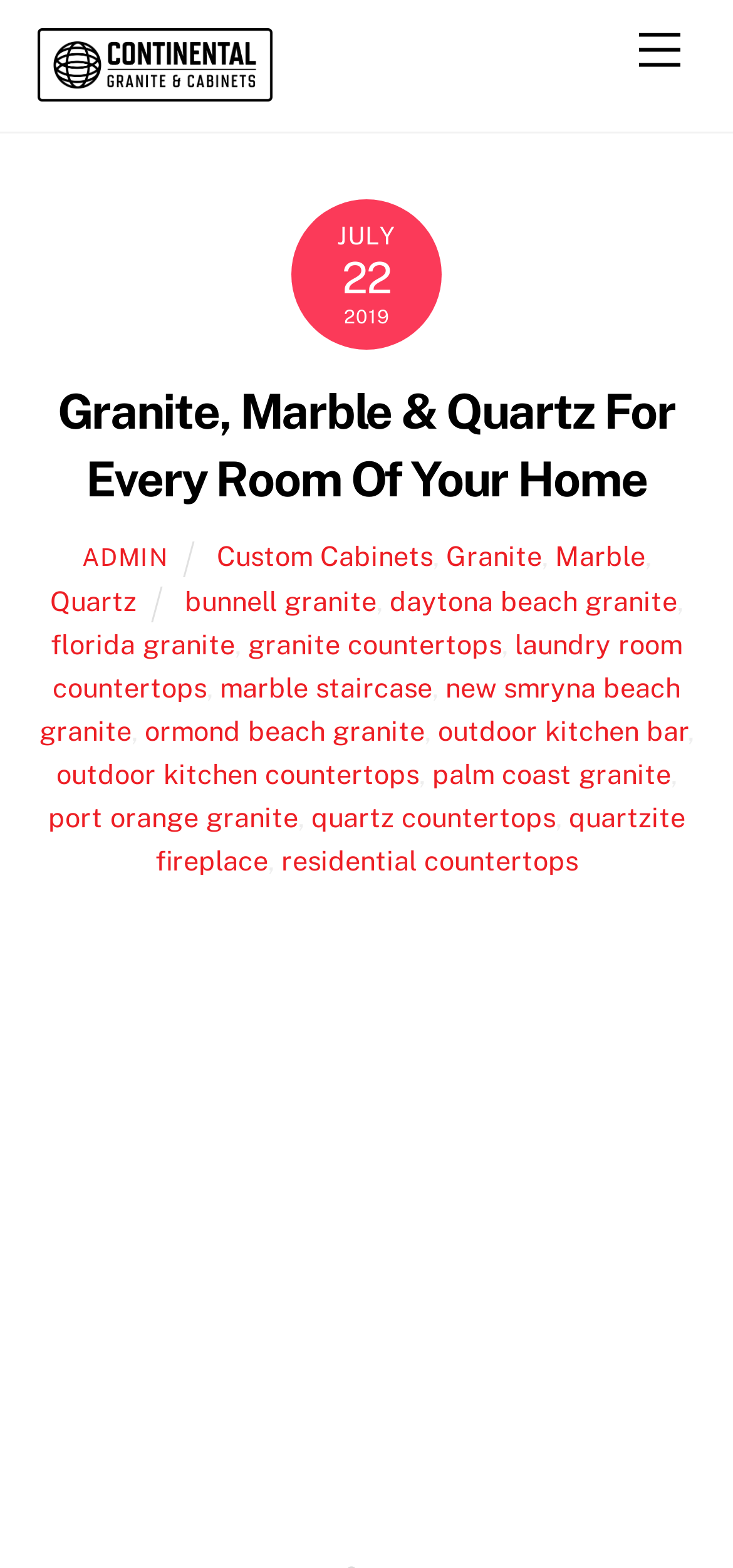Give a short answer using one word or phrase for the question:
What is the text above the image at the bottom of the webpage?

Grand Entrance